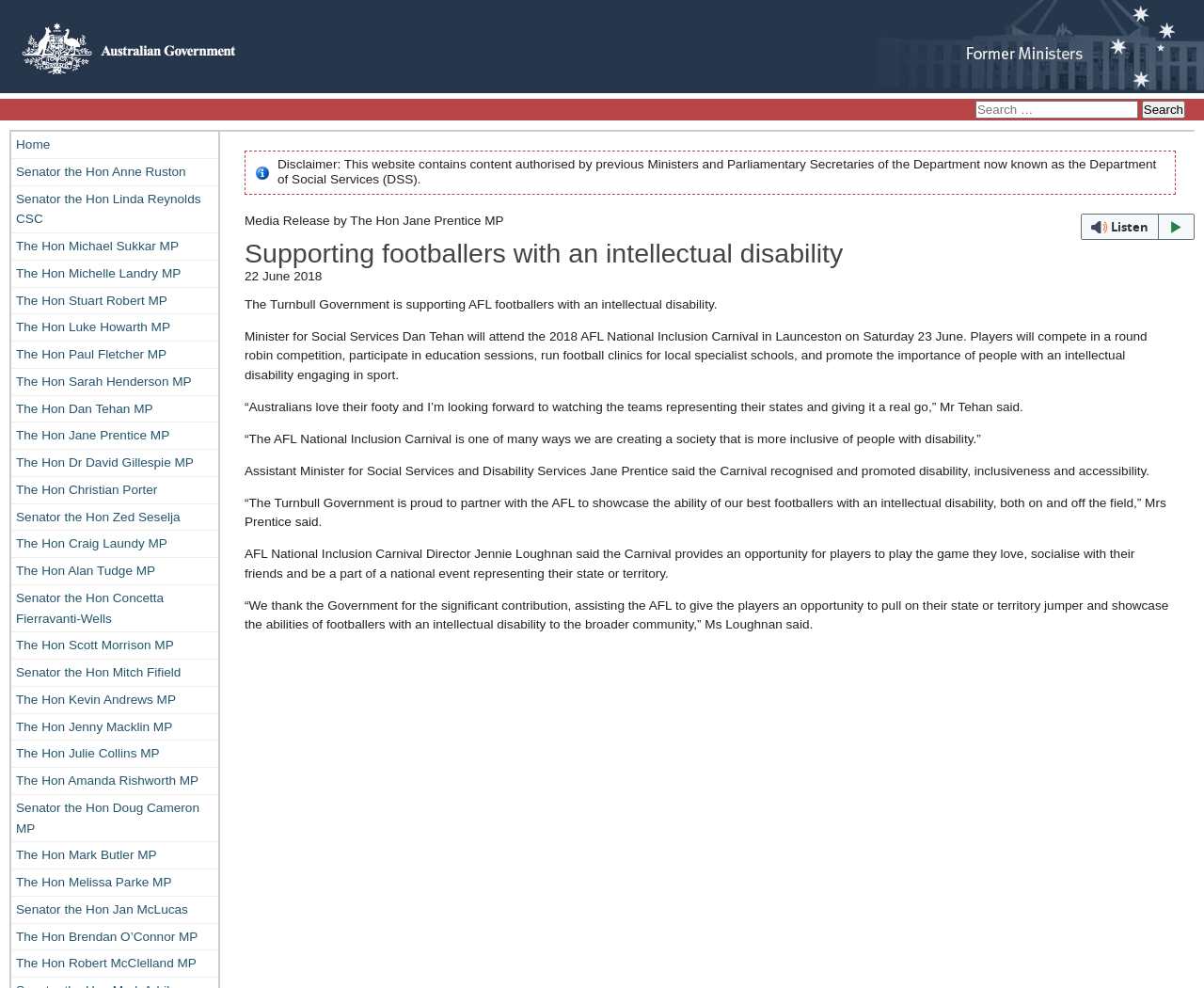Generate a thorough caption that explains the contents of the webpage.

This webpage is about supporting footballers with an intellectual disability. At the top left corner, there is a link to the Australian Government, accompanied by an image of the Australian Government logo. Next to it, there is a search bar with a search button. Below the search bar, there are multiple links to different ministers and parliamentary secretaries.

On the right side of the page, there is a disclaimer section that explains the content of the website is authorized by previous ministers and parliamentary secretaries of the Department of Social Services.

The main content of the webpage is an article about the Australian Government's support for AFL footballers with an intellectual disability. The article is divided into several sections, with headings and paragraphs of text. The article starts with a heading "Supporting footballers with an intellectual disability" and a timestamp "22 June 2018". The content of the article discusses the Turnbull Government's support for the 2018 AFL National Inclusion Carnival, which aims to promote inclusiveness and accessibility for people with disabilities.

Throughout the article, there are quotes from Minister for Social Services Dan Tehan and Assistant Minister for Social Services and Disability Services Jane Prentice, as well as AFL National Inclusion Carnival Director Jennie Loughnan. The article also mentions the importance of creating a society that is more inclusive of people with disabilities.

At the top right corner of the page, there is a button to listen to the article with webReader.